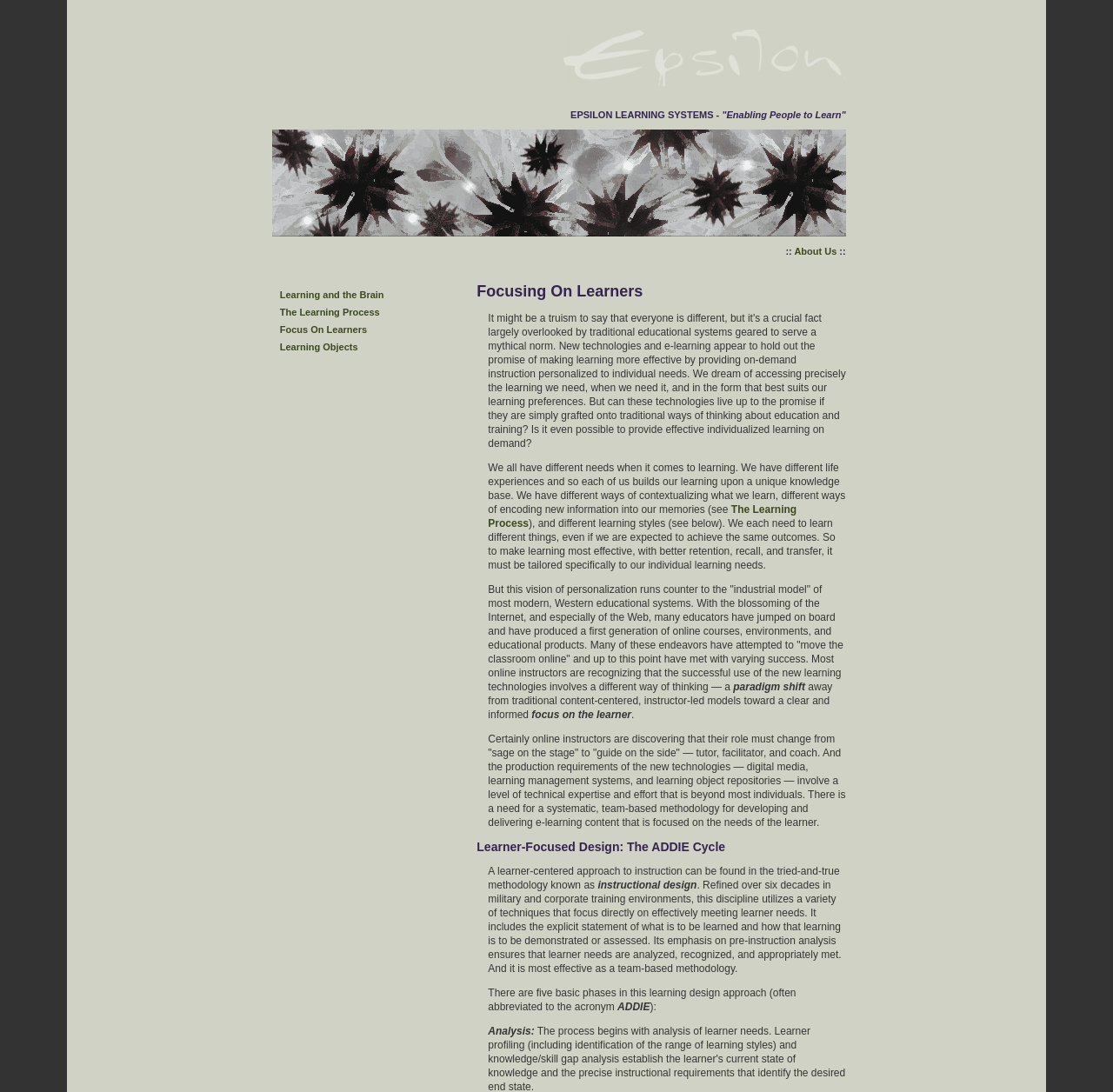What are the five basic phases in the learning design approach?
Please respond to the question thoroughly and include all relevant details.

The five basic phases in the learning design approach are mentioned in the paragraph that explains the ADDIE Cycle, where it says 'there are five basic phases in this learning design approach (often abbreviated to the acronym ADDIE)'.